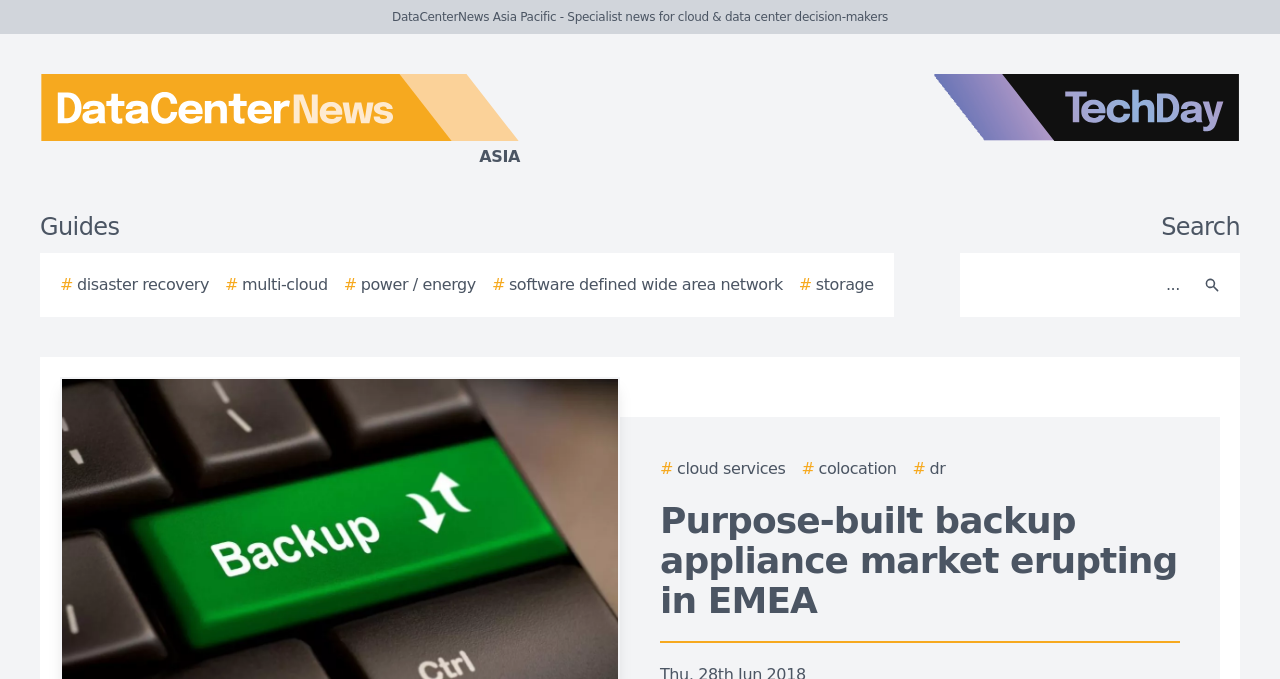Identify the bounding box coordinates for the element you need to click to achieve the following task: "Click on the DataCenterNews Asia Pacific logo". The coordinates must be four float values ranging from 0 to 1, formatted as [left, top, right, bottom].

[0.0, 0.109, 0.438, 0.249]